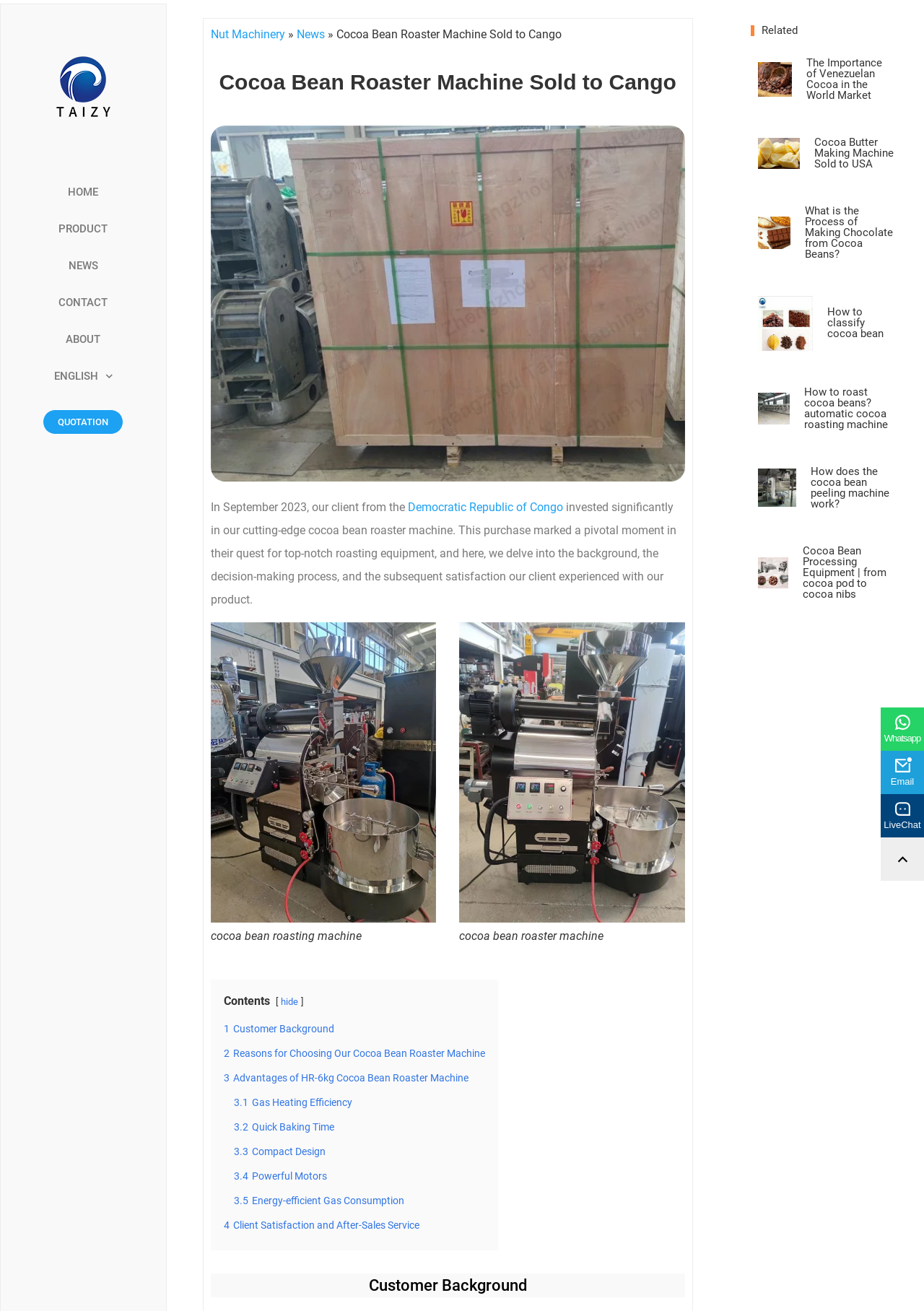What is the country where the client is from?
Provide a concise answer using a single word or phrase based on the image.

Democratic Republic of Congo